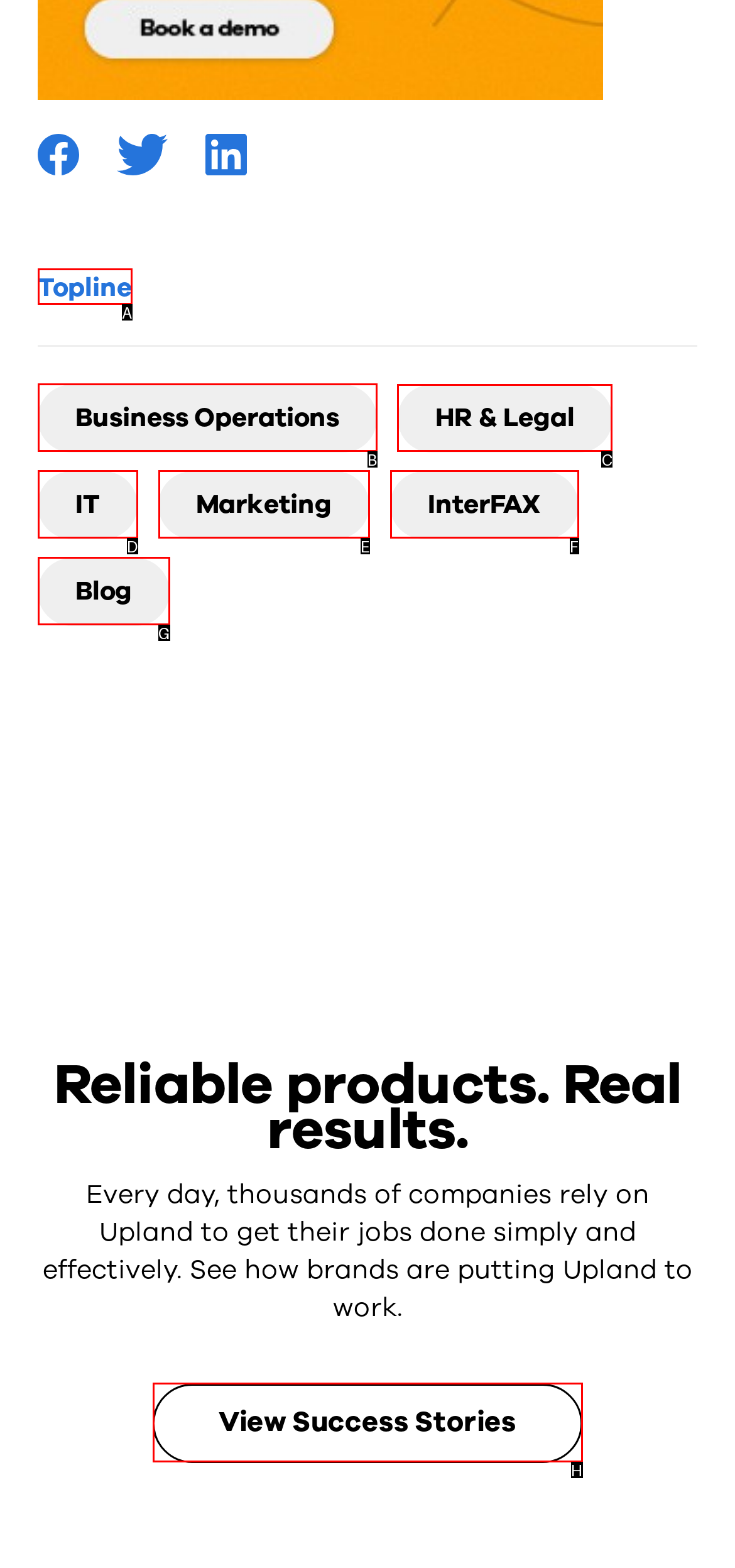Indicate the HTML element that should be clicked to perform the task: Read about HR & Legal Reply with the letter corresponding to the chosen option.

C